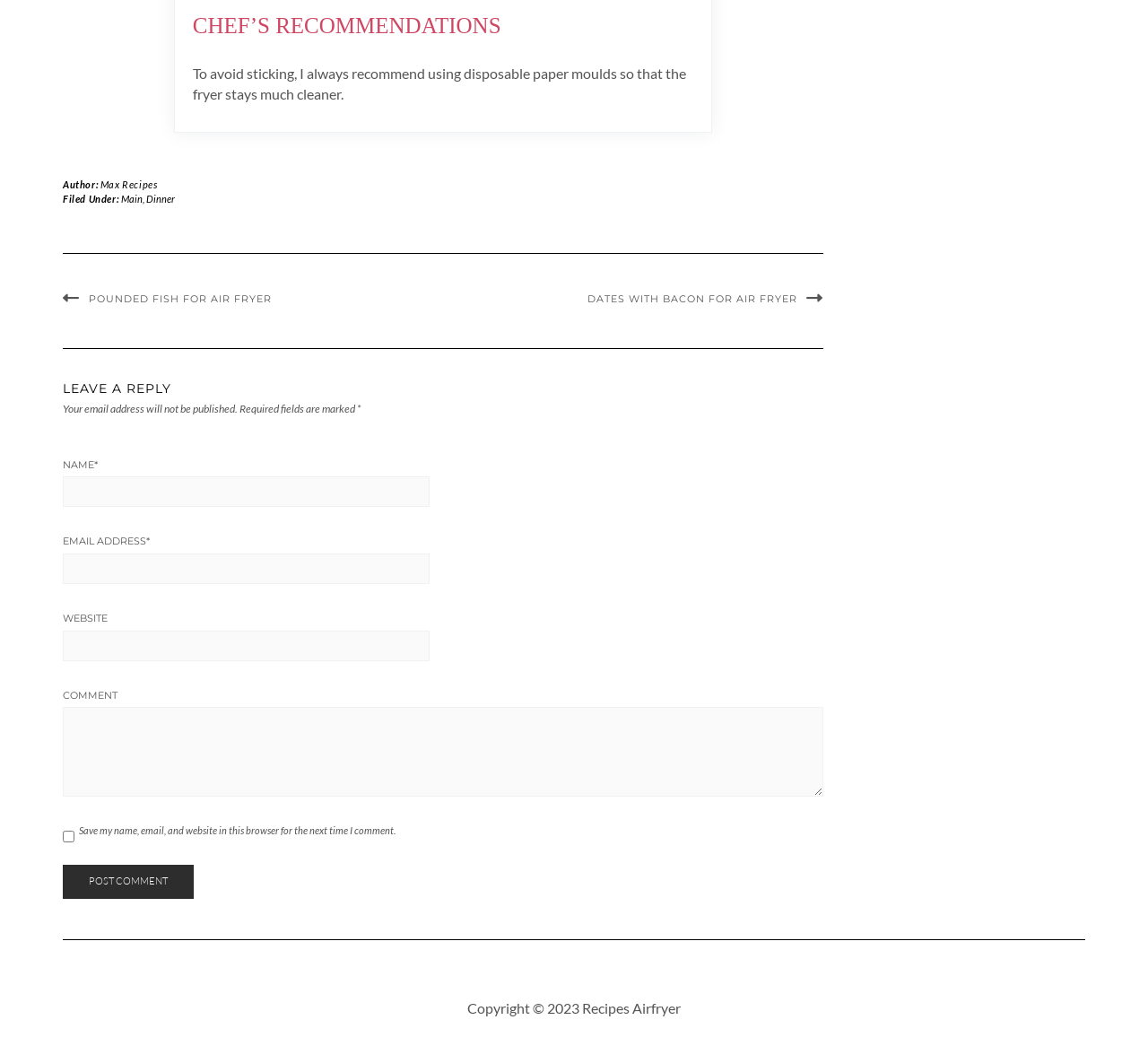Find the bounding box coordinates for the HTML element described as: "Pounded fish for air fryer". The coordinates should consist of four float values between 0 and 1, i.e., [left, top, right, bottom].

[0.055, 0.279, 0.237, 0.291]